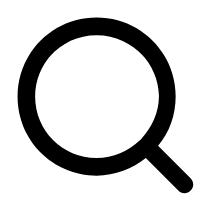Please give a concise answer to this question using a single word or phrase: 
What is the icon commonly associated with?

Search functionalities